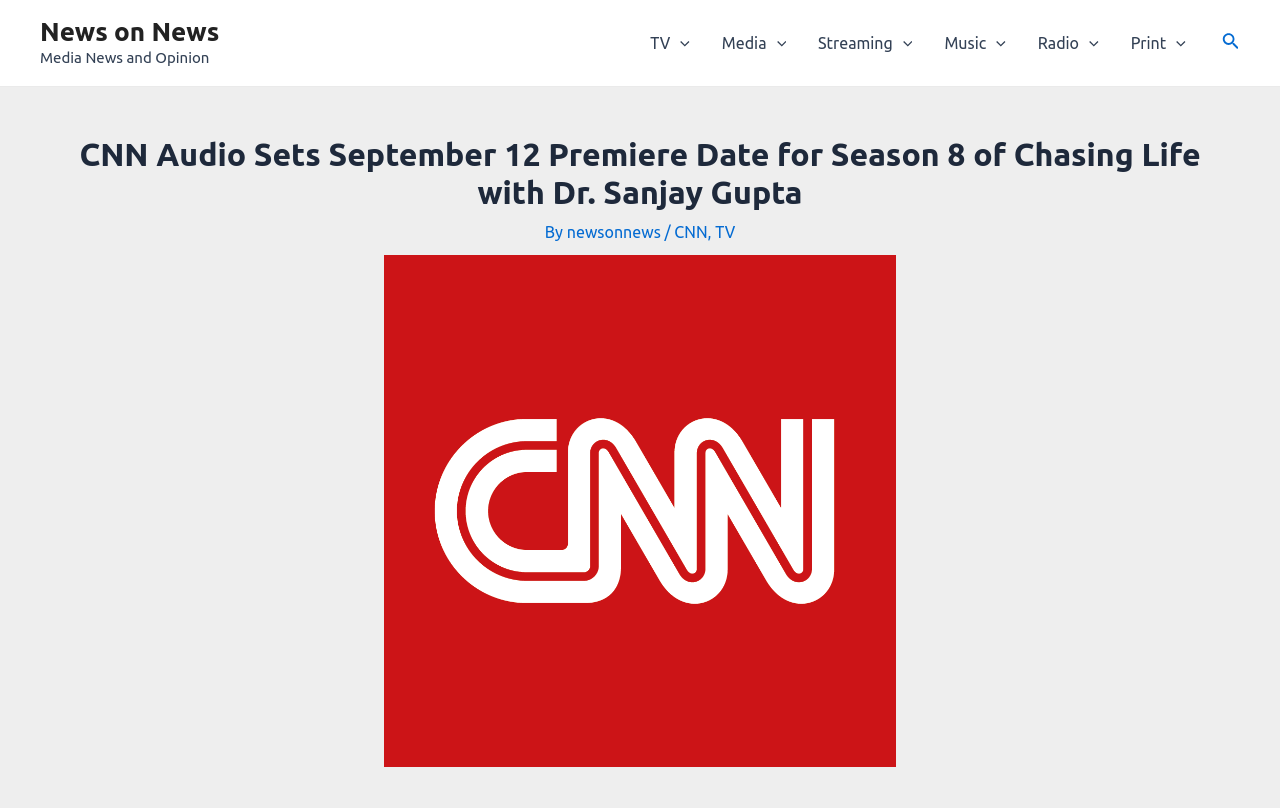Please determine the bounding box coordinates for the element that should be clicked to follow these instructions: "Click on News on News link".

[0.031, 0.021, 0.171, 0.057]